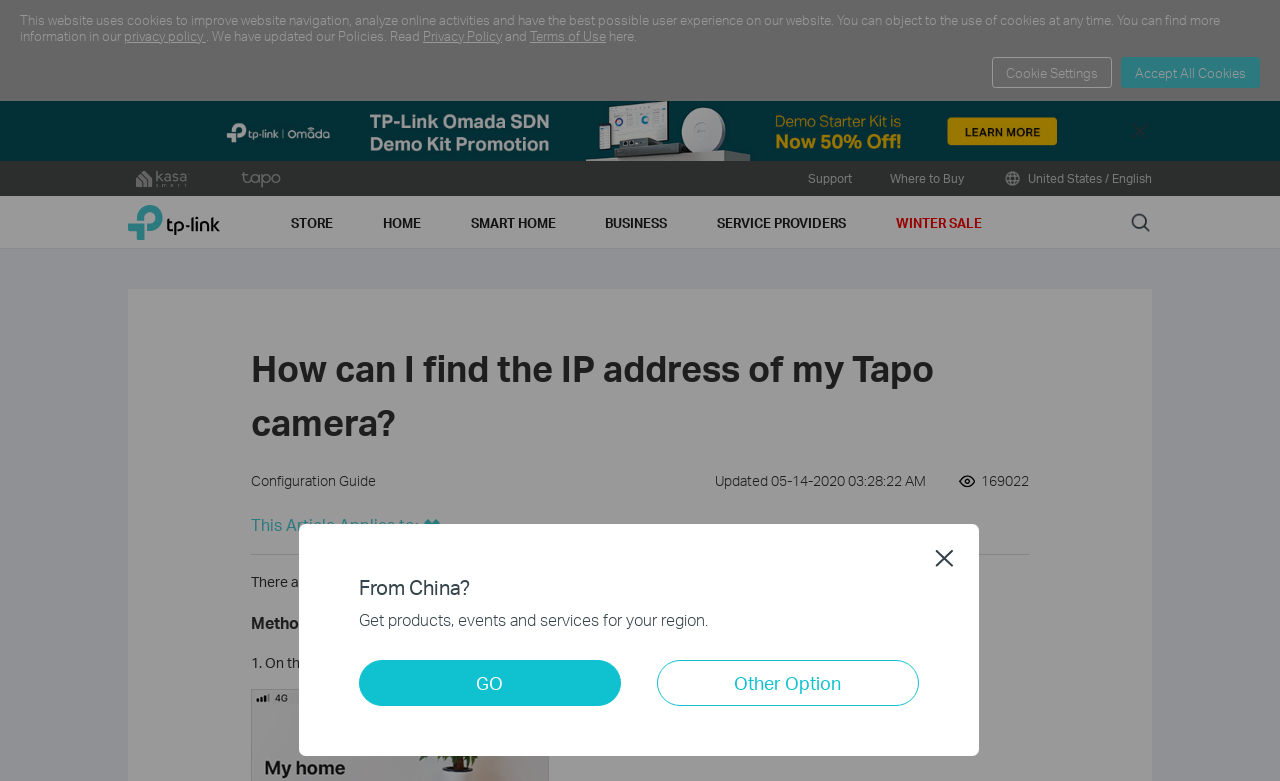Answer the question below using just one word or a short phrase: 
What is the next step after tapping on the camera model card?

Tap Camera Preview